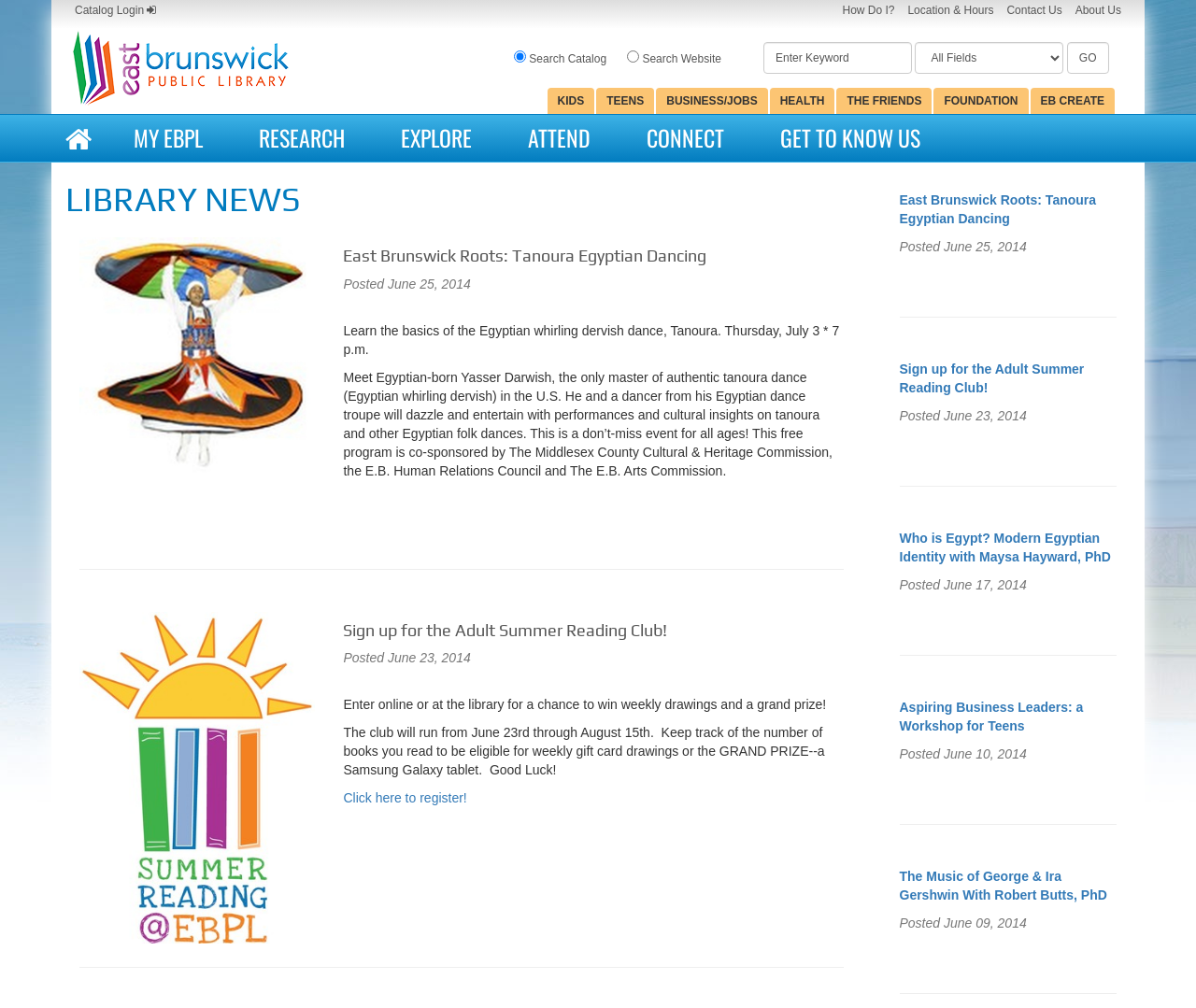How many links are there under the 'LIBRARY NEWS' heading?
Examine the image closely and answer the question with as much detail as possible.

I found a heading element with the text 'LIBRARY NEWS' and counted the number of link elements below it. There are 4 links under the 'LIBRARY NEWS' heading.